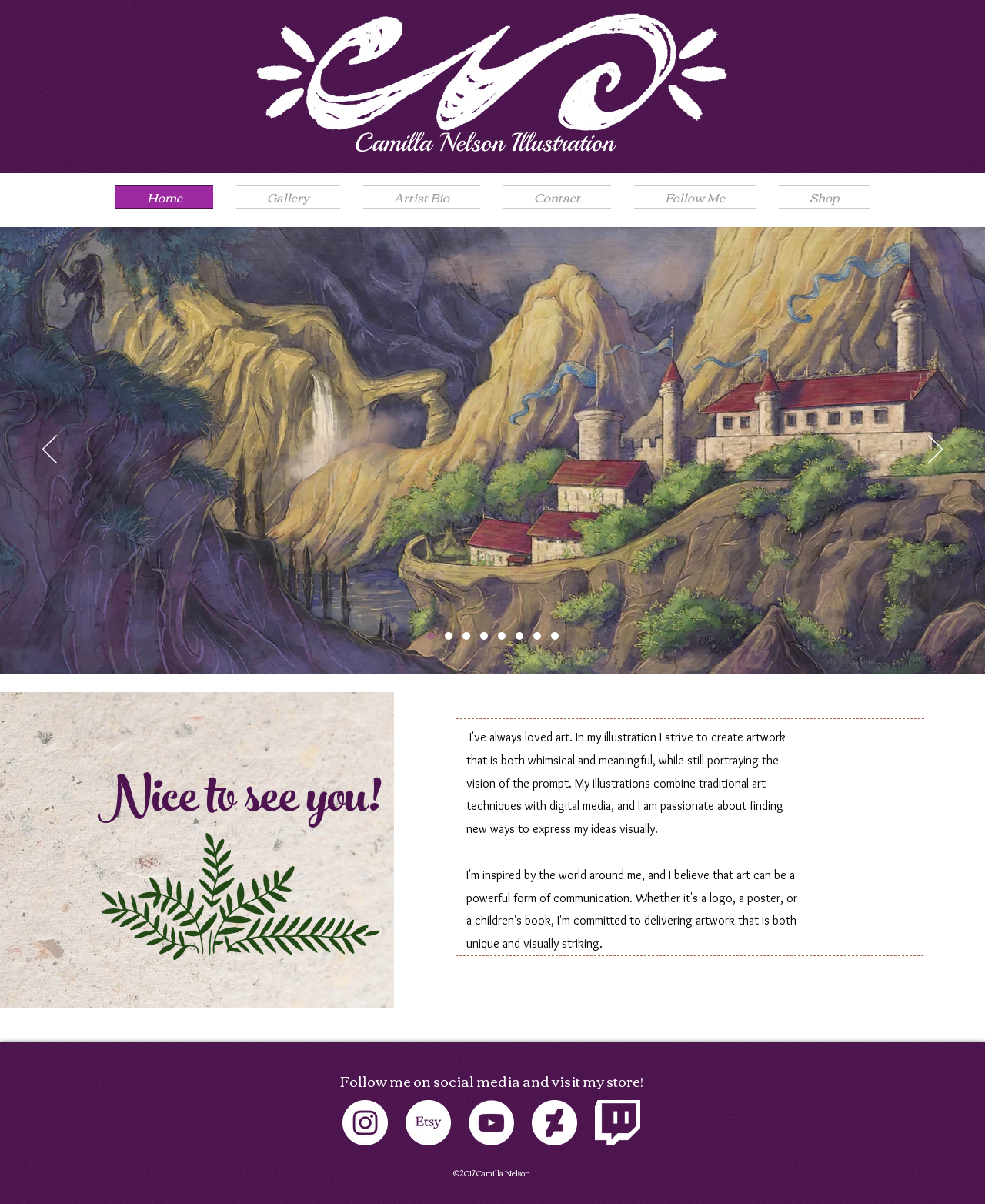Find the bounding box coordinates of the element to click in order to complete the given instruction: "Go to the Gallery page."

[0.228, 0.153, 0.357, 0.174]